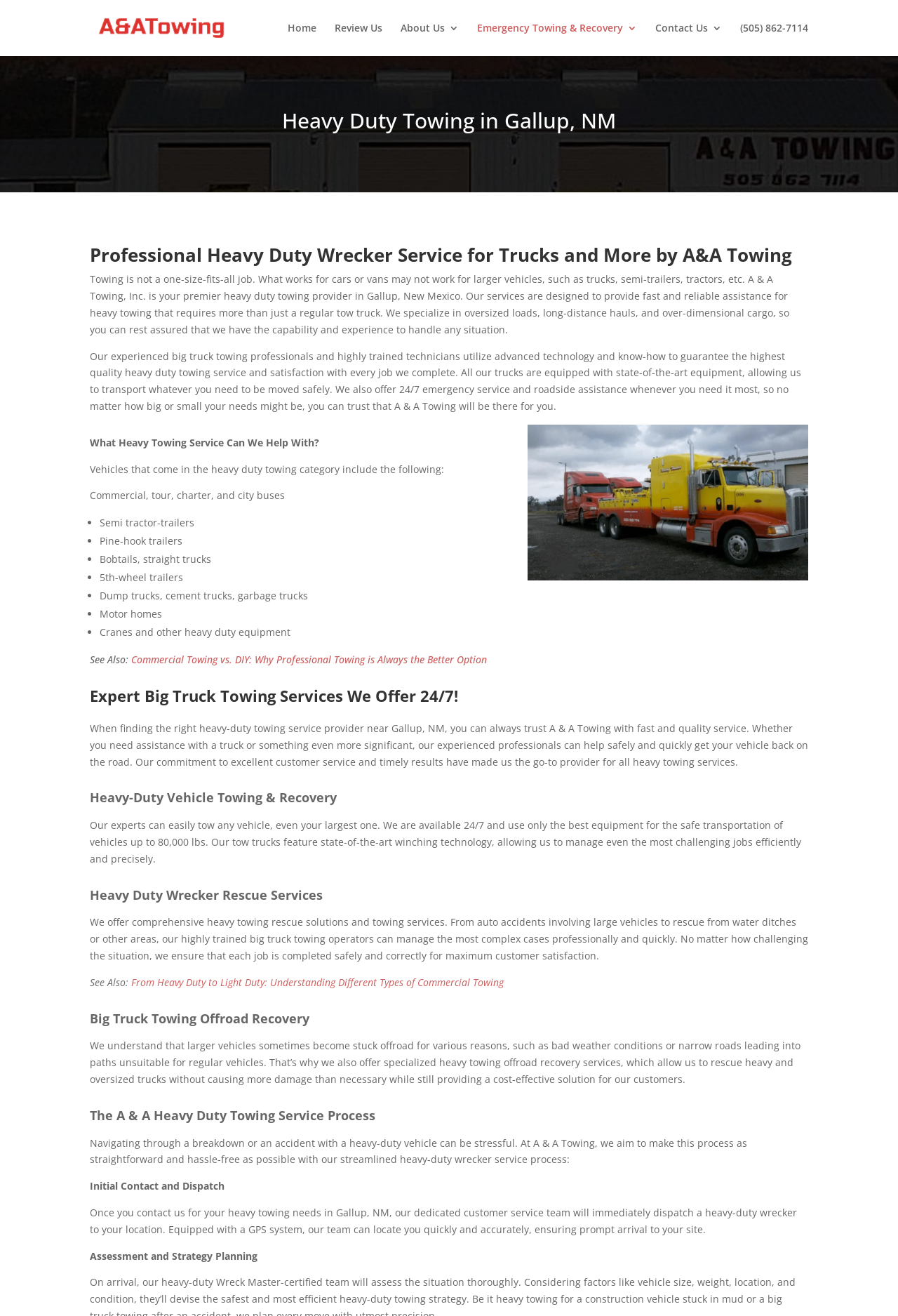Determine the bounding box coordinates of the region to click in order to accomplish the following instruction: "Click on the 'Home' link". Provide the coordinates as four float numbers between 0 and 1, specifically [left, top, right, bottom].

[0.32, 0.018, 0.352, 0.043]